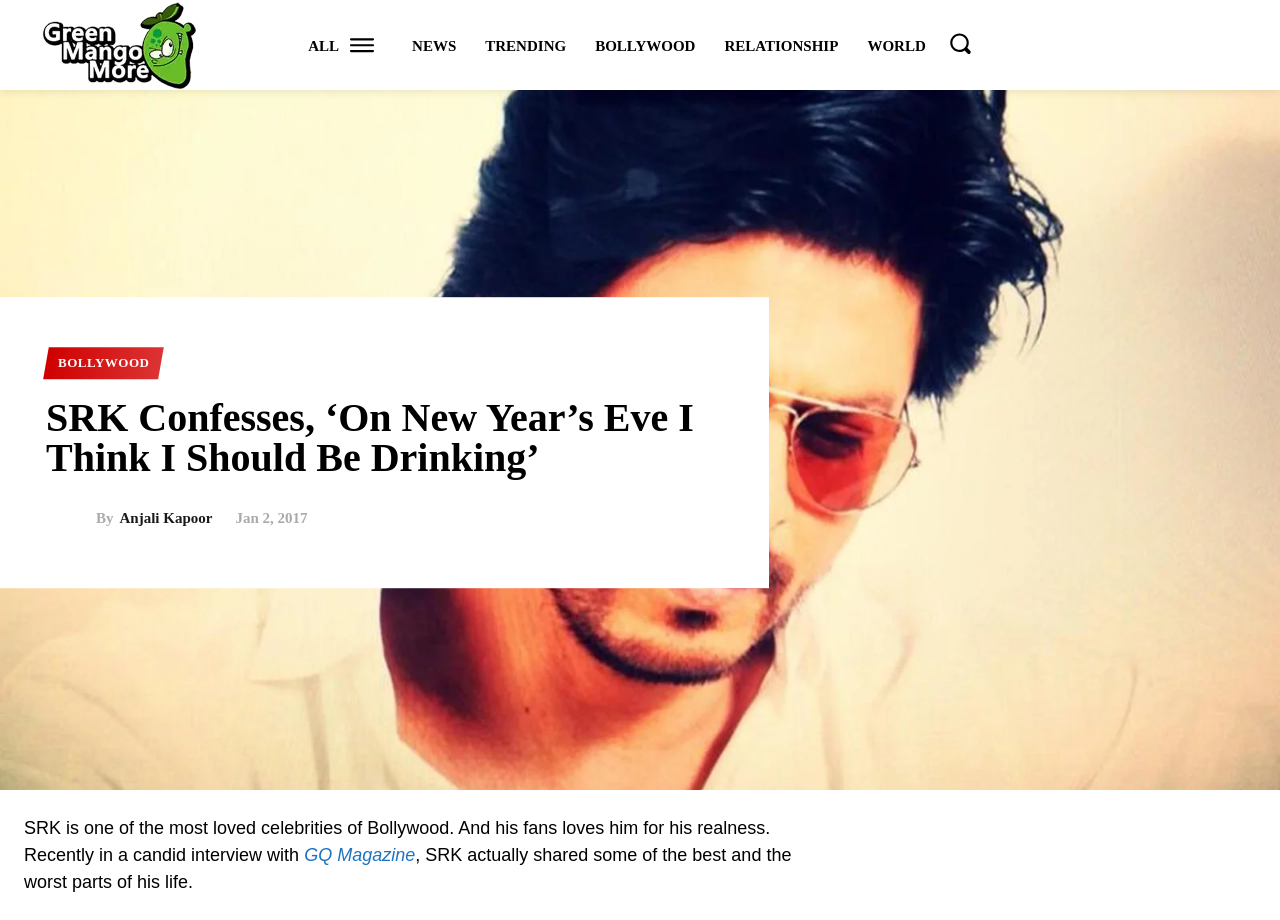Could you find the bounding box coordinates of the clickable area to complete this instruction: "Read the article by Anjali Kapoor"?

[0.036, 0.542, 0.075, 0.585]